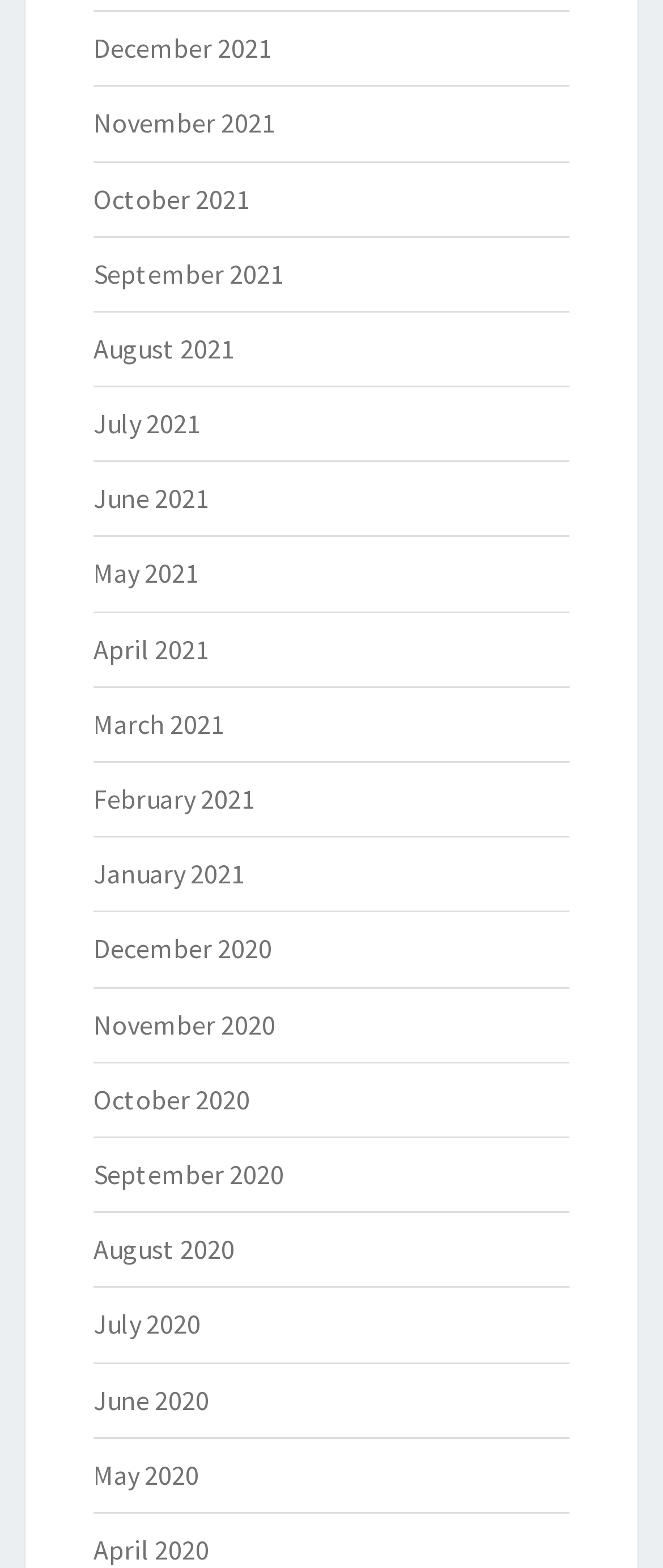Please identify the bounding box coordinates of the element's region that I should click in order to complete the following instruction: "view January 2021". The bounding box coordinates consist of four float numbers between 0 and 1, i.e., [left, top, right, bottom].

[0.141, 0.546, 0.369, 0.568]